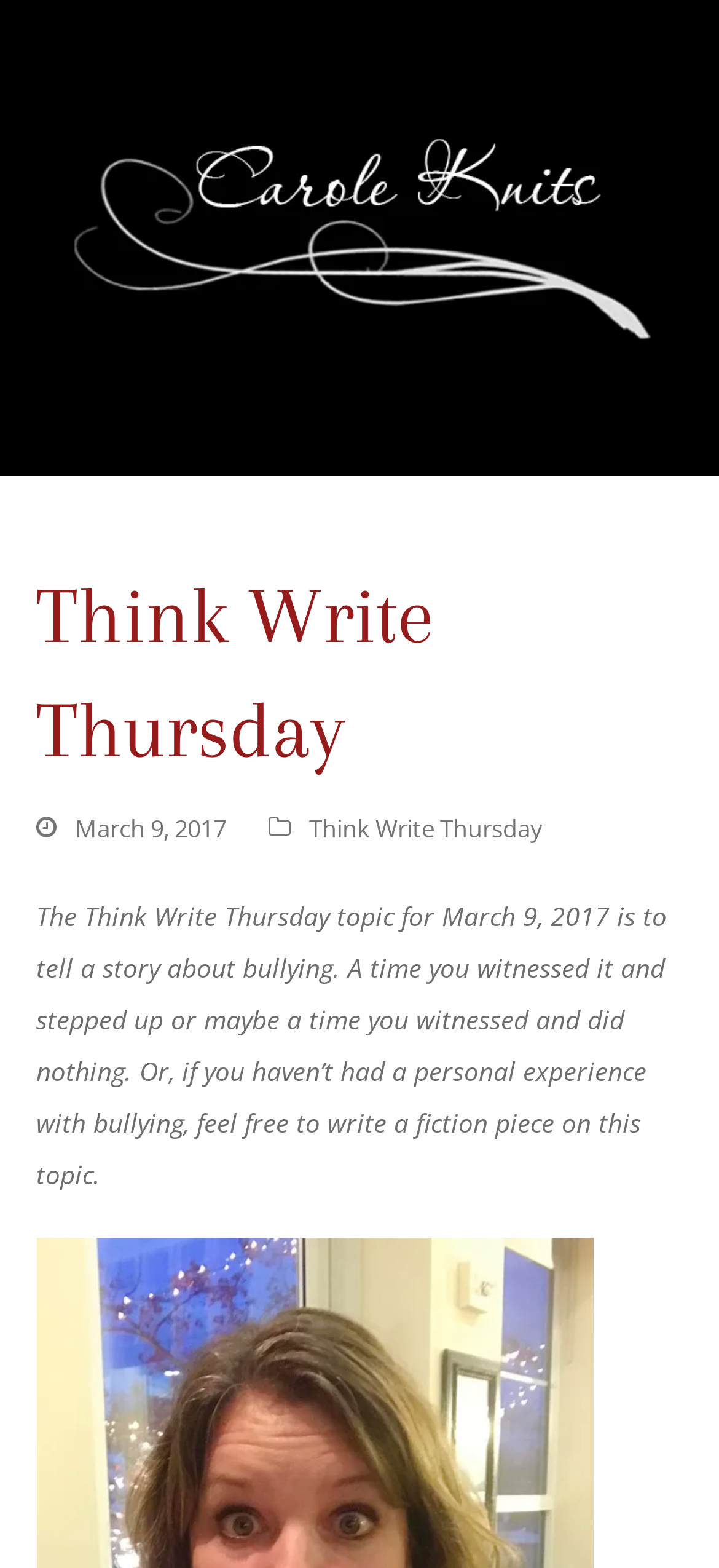Identify the headline of the webpage and generate its text content.

Think Write Thursday